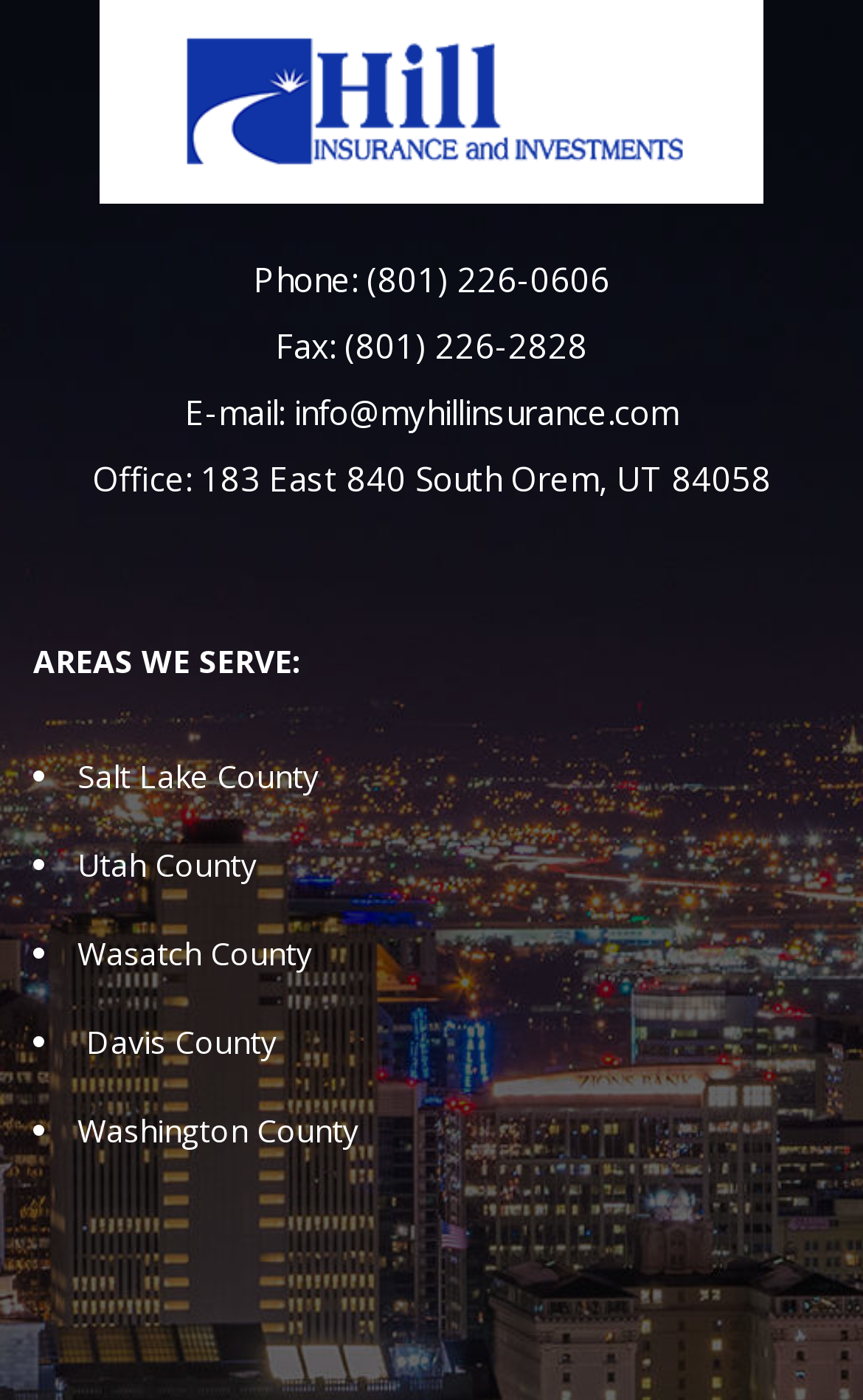Consider the image and give a detailed and elaborate answer to the question: 
What counties are served by this office?

I found the list of counties by looking at the static text elements under the heading 'AREAS WE SERVE:' which are listed in bullet points.